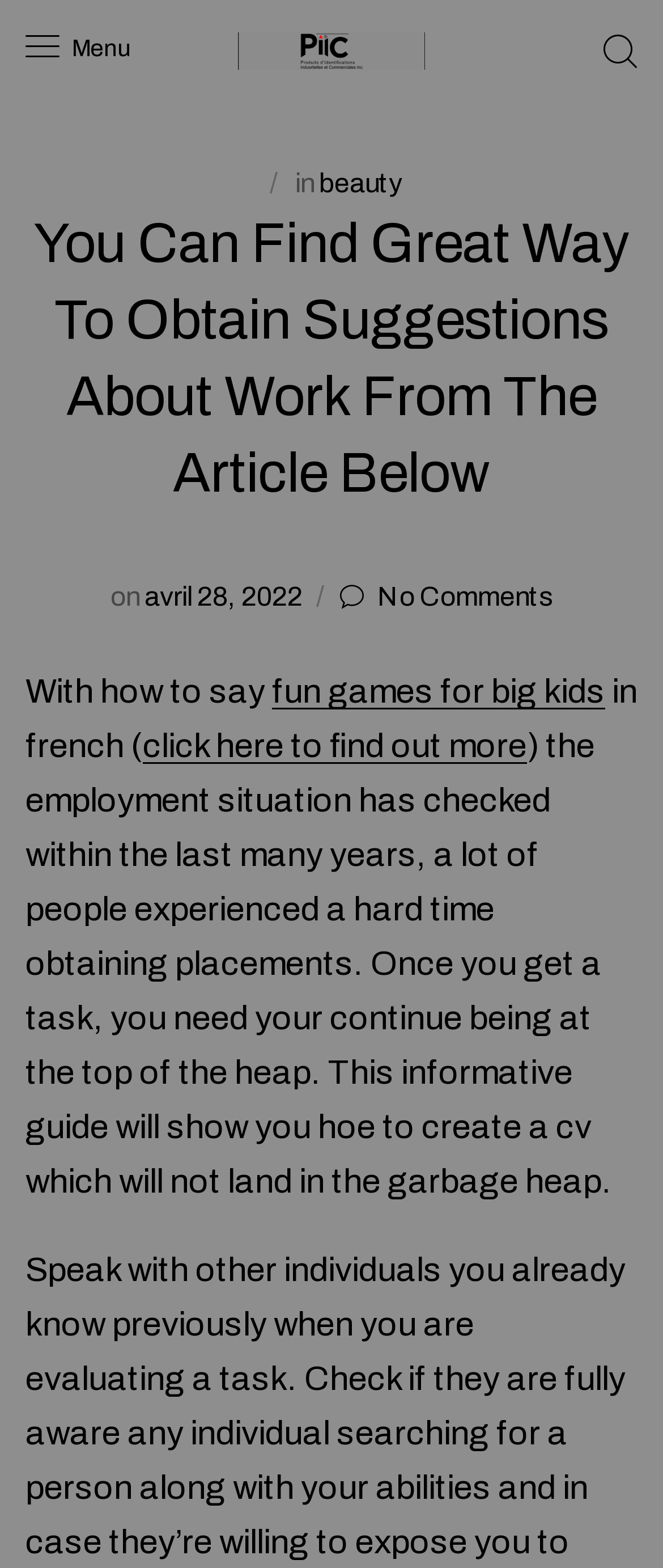Based on the image, please elaborate on the answer to the following question:
What is the purpose of the article?

I understood the purpose of the article by reading the static text element located at [0.038, 0.463, 0.923, 0.764] which mentions that the article will show the reader how to create a CV that will not land in the garbage heap.